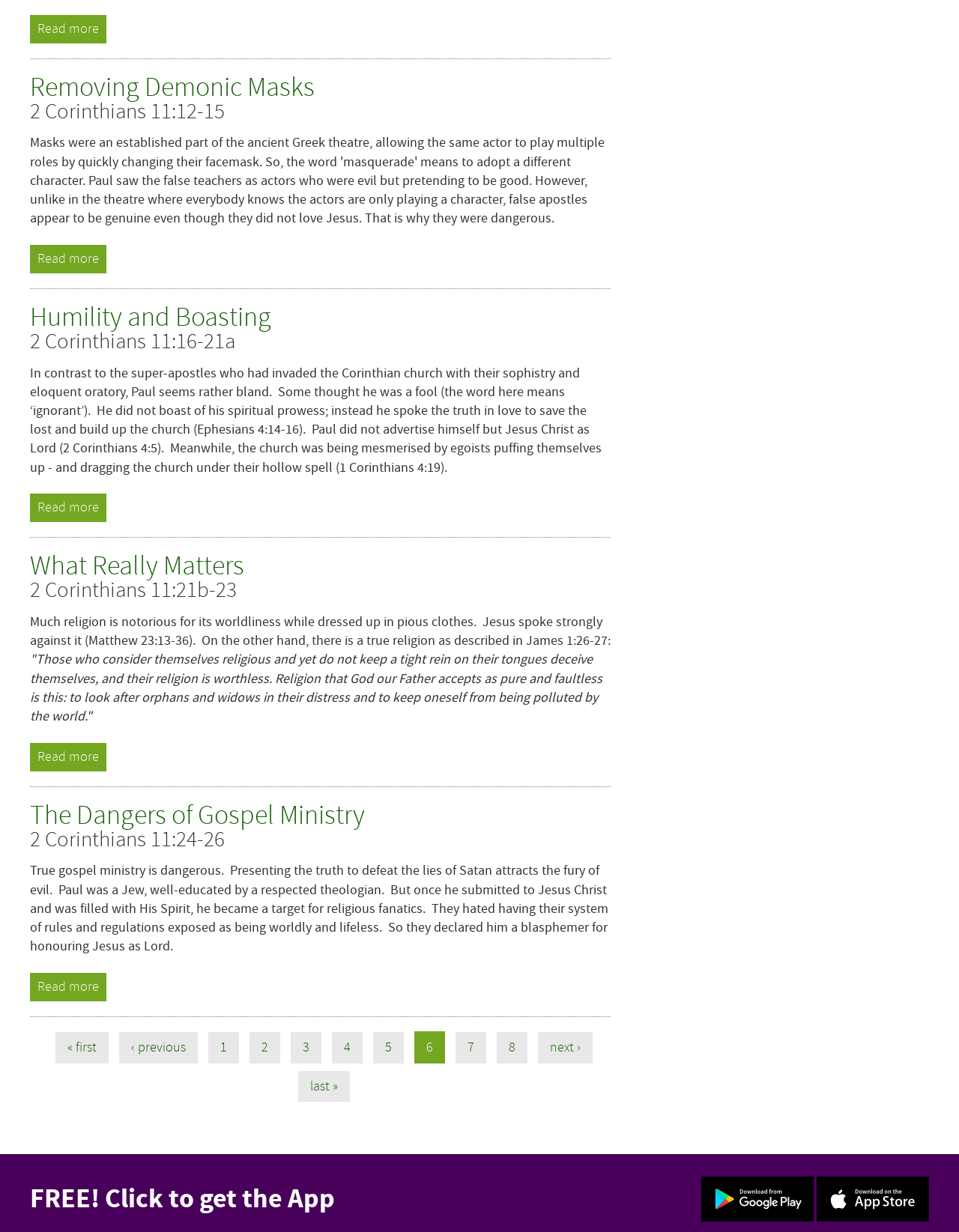Provide the bounding box coordinates of the area you need to click to execute the following instruction: "Read more about Humility and Boasting".

[0.031, 0.401, 0.111, 0.424]